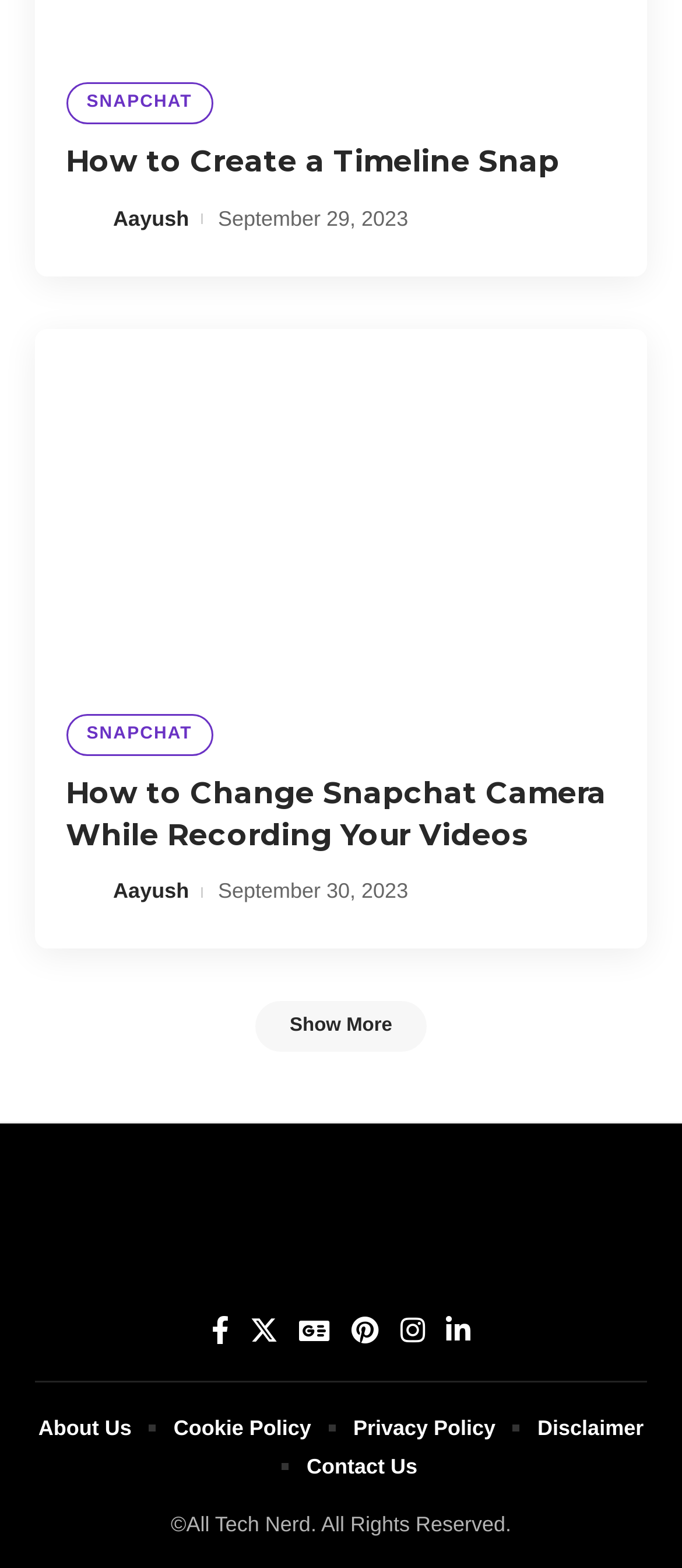How many times does the author's name appear?
We need a detailed and exhaustive answer to the question. Please elaborate.

I counted the number of times the author's name 'Aayush' appears on the webpage and found that it appears four times, twice at the top and twice at the bottom.